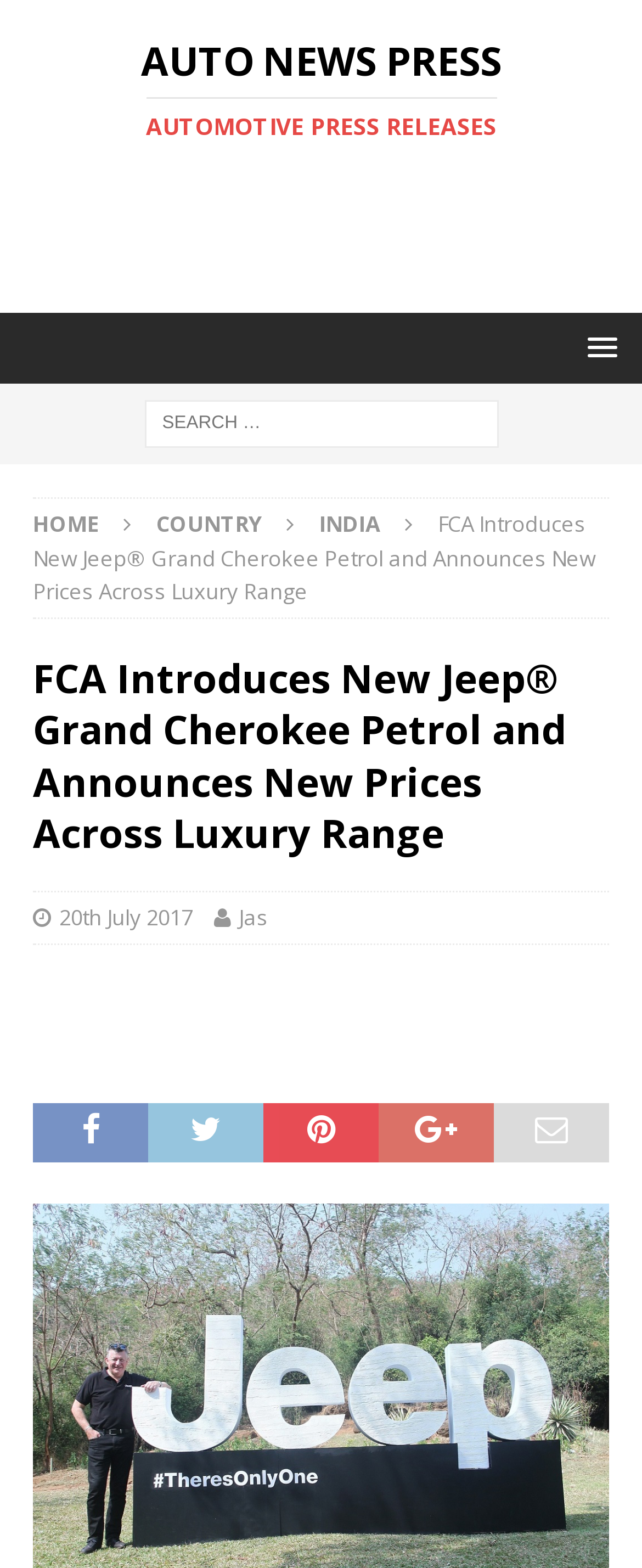Please find the bounding box coordinates of the element that needs to be clicked to perform the following instruction: "Check country page". The bounding box coordinates should be four float numbers between 0 and 1, represented as [left, top, right, bottom].

[0.244, 0.324, 0.408, 0.343]